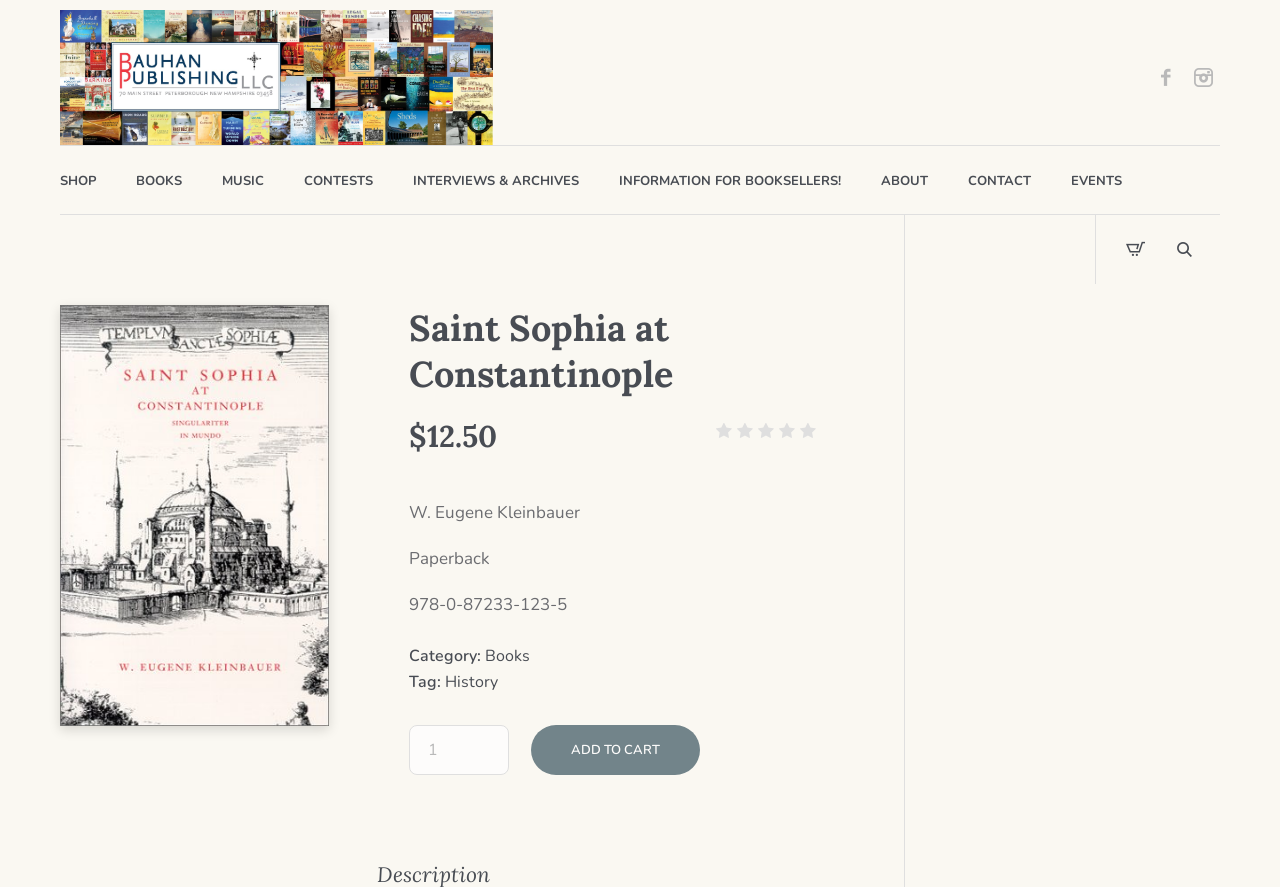Please identify and generate the text content of the webpage's main heading.

Saint Sophia at Constantinople